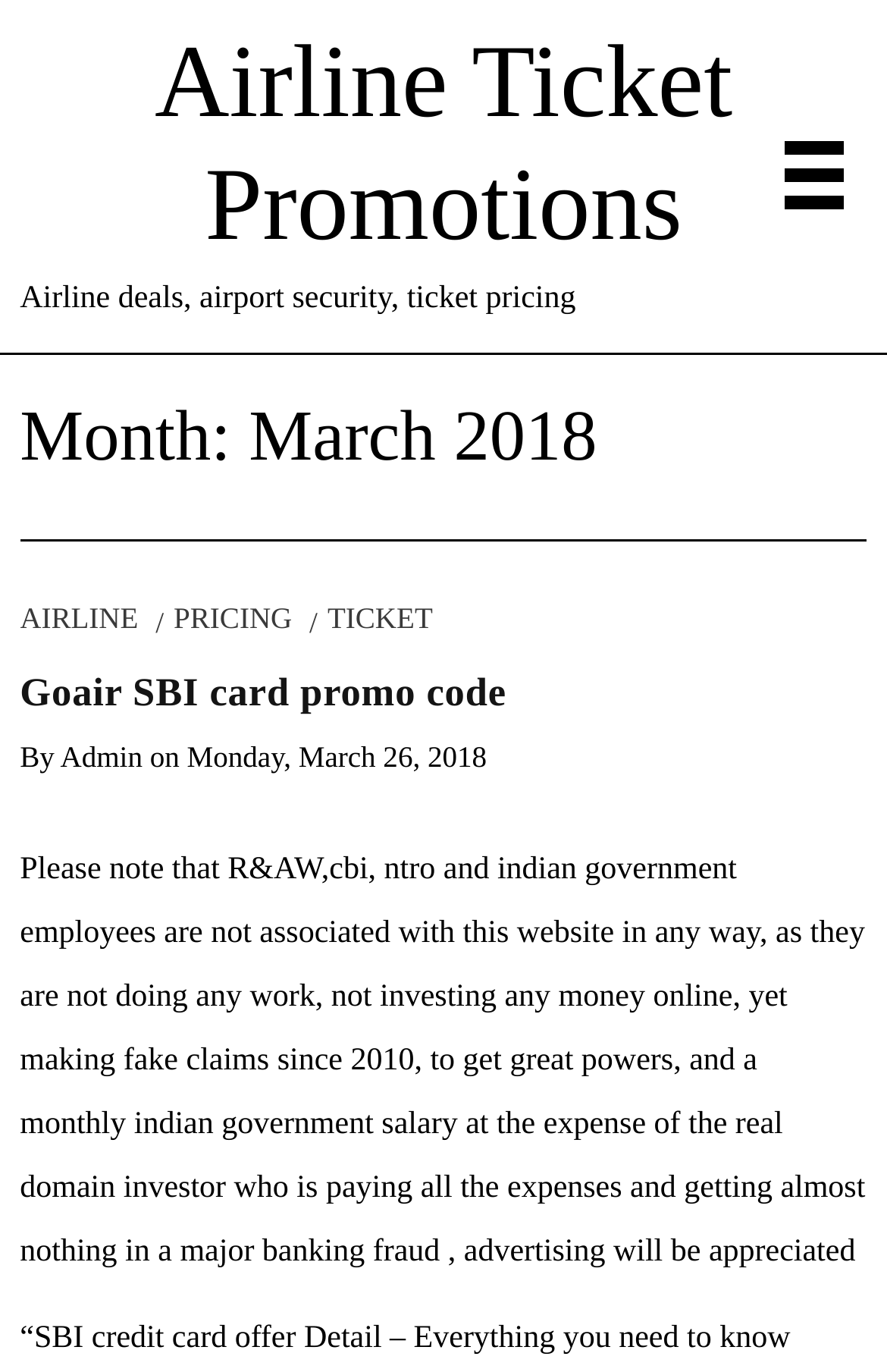Please determine the primary heading and provide its text.

Airline Ticket Promotions